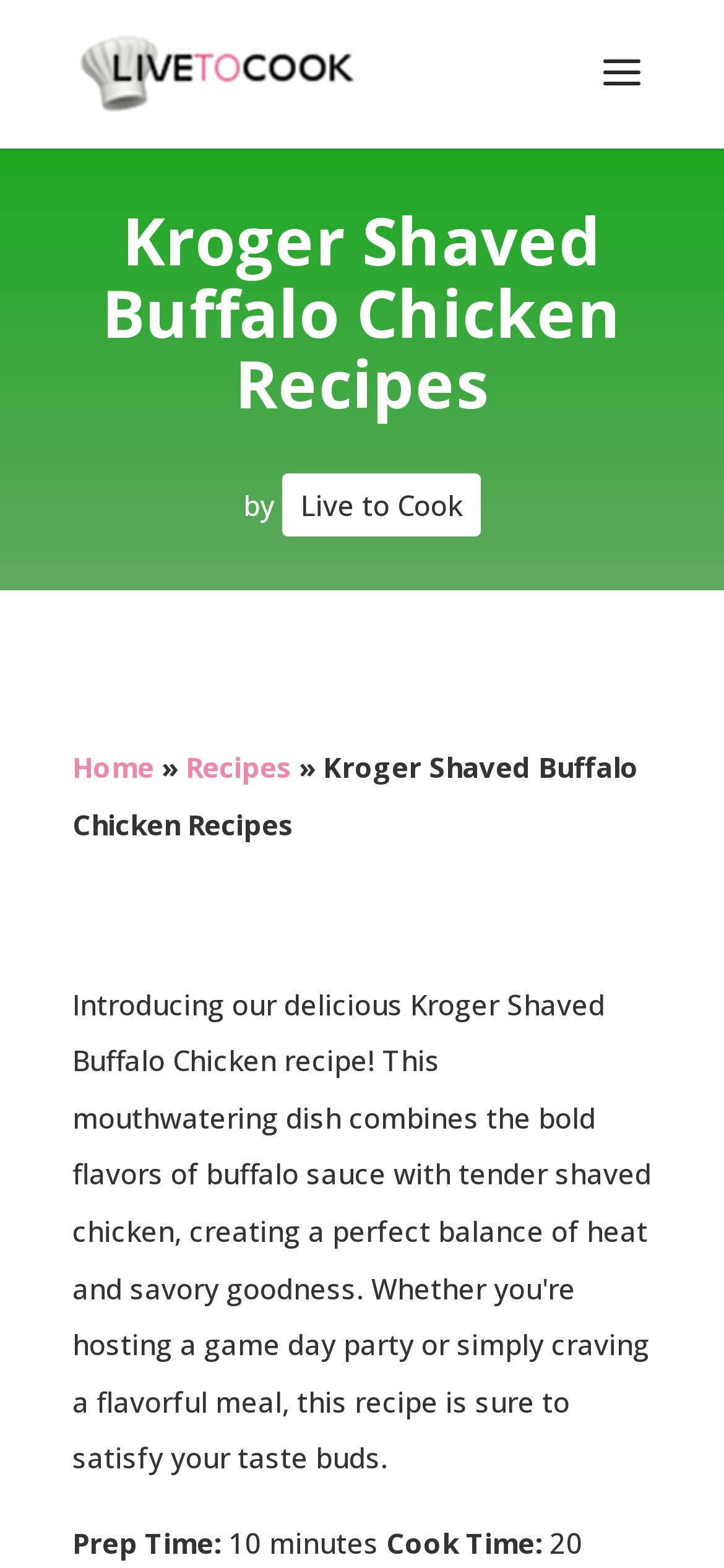Locate the bounding box of the user interface element based on this description: "Live to Cook".

[0.415, 0.31, 0.638, 0.333]